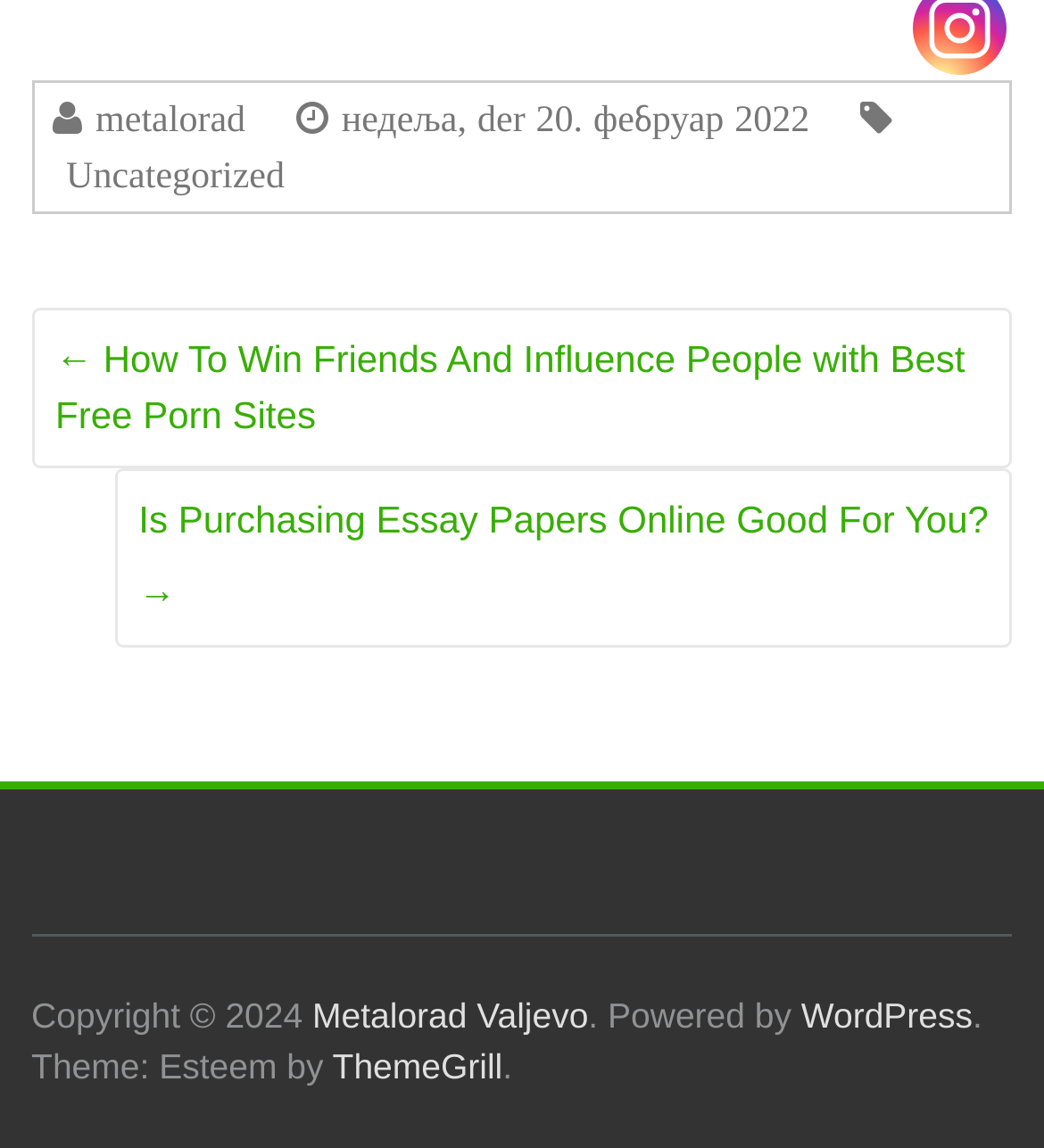What is the name of the website?
From the screenshot, provide a brief answer in one word or phrase.

Metalorad